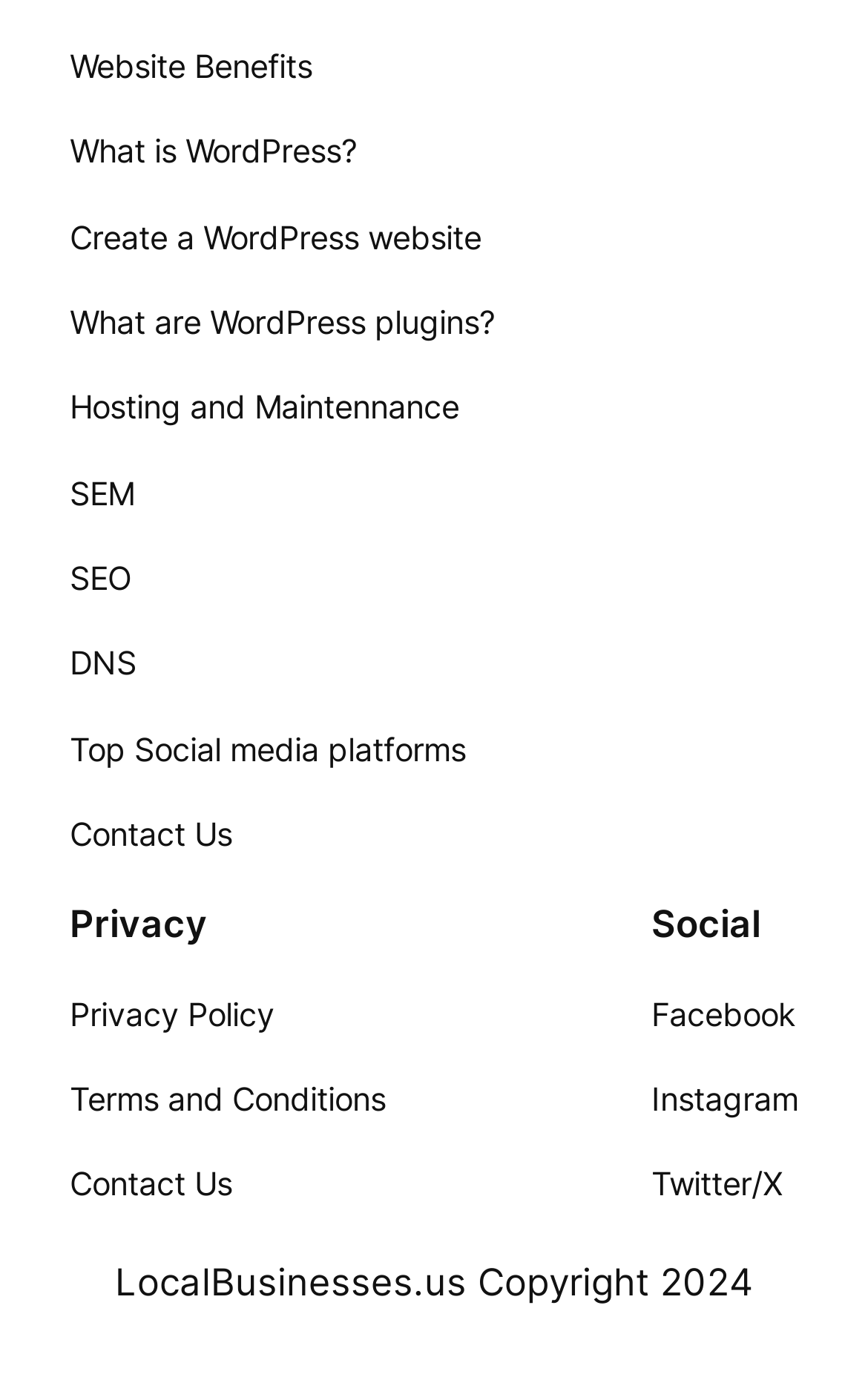Find the bounding box coordinates of the element to click in order to complete this instruction: "Create a WordPress website". The bounding box coordinates must be four float numbers between 0 and 1, denoted as [left, top, right, bottom].

[0.08, 0.154, 0.554, 0.19]